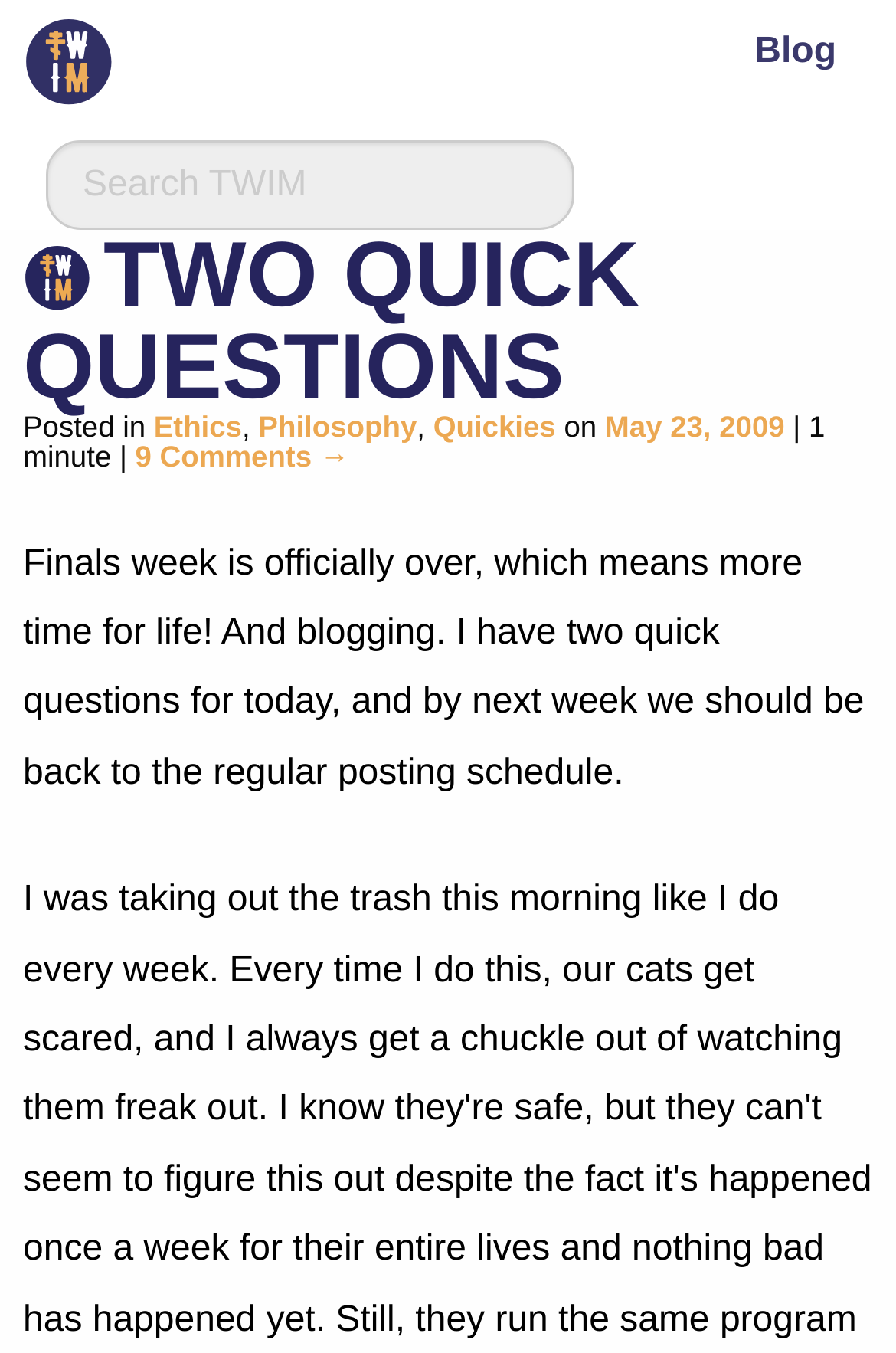What is the current status of the author's schedule?
Using the screenshot, give a one-word or short phrase answer.

Back to regular posting